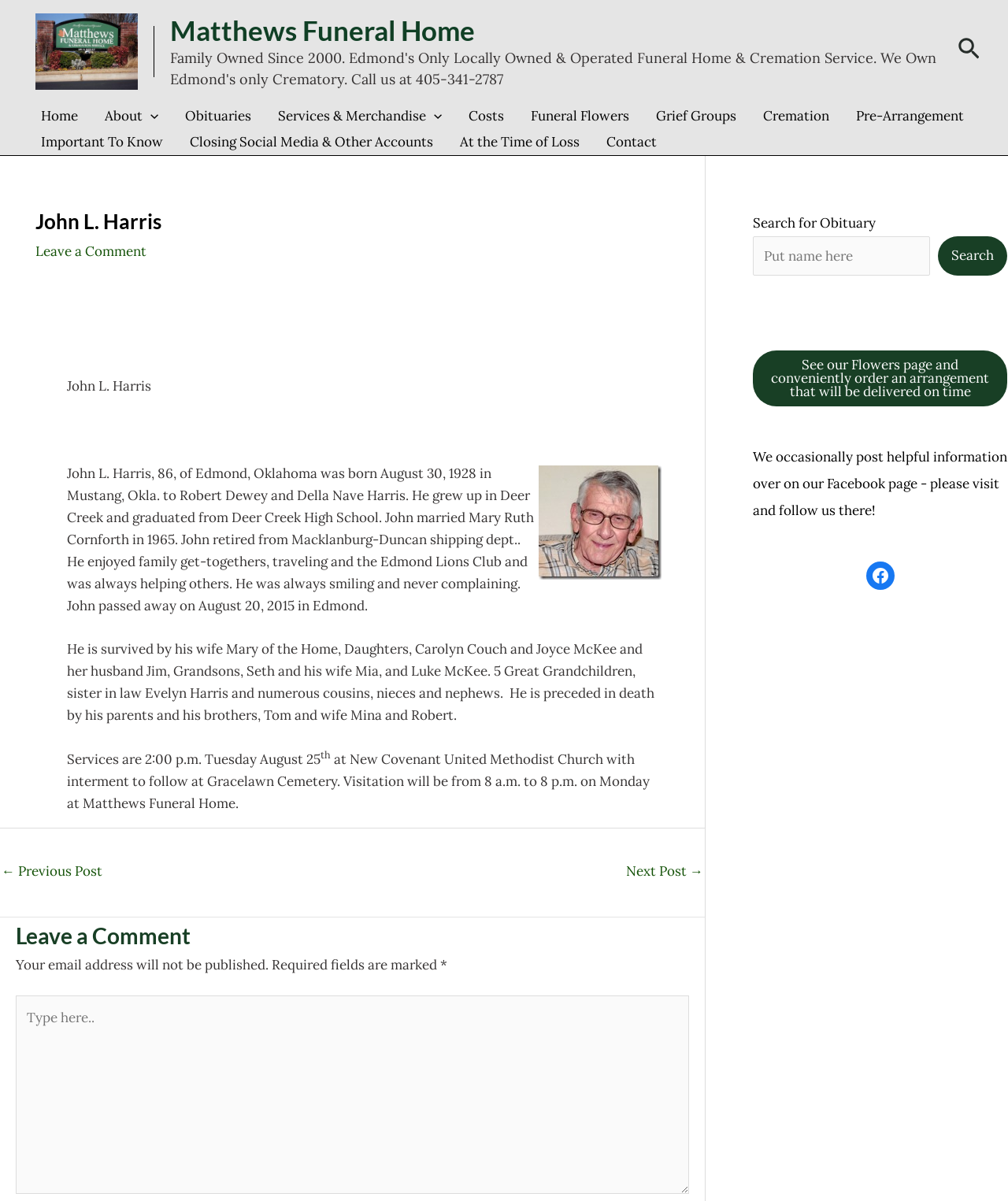Elaborate on the information and visuals displayed on the webpage.

This webpage is dedicated to the obituary of John L. Harris, 86, of Edmond, Oklahoma. At the top of the page, there is a header section with a logo of Matthews Funeral Home on the left and a search icon link on the right. Below the header, there is a navigation menu with links to various sections of the funeral home's website, including Home, About, Obituaries, Services & Merchandise, Costs, Funeral Flowers, Grief Groups, Cremation, Pre-Arrangement, and Contact.

The main content of the page is an article about John L. Harris, which includes a heading with his name, a link to leave a comment, and a brief biography. The biography is divided into three paragraphs, describing his life, his surviving family members, and the funeral services. There is also an image of John L. Harris on the right side of the biography.

On the right side of the page, there are several complementary sections, including a search box for obituaries, a link to order flowers, a message about the funeral home's Facebook page, and a Facebook link.

At the bottom of the page, there is a post navigation section with links to previous and next posts, and a comment section where users can leave a comment. The comment section includes a text box, a note about required fields, and a submit button.